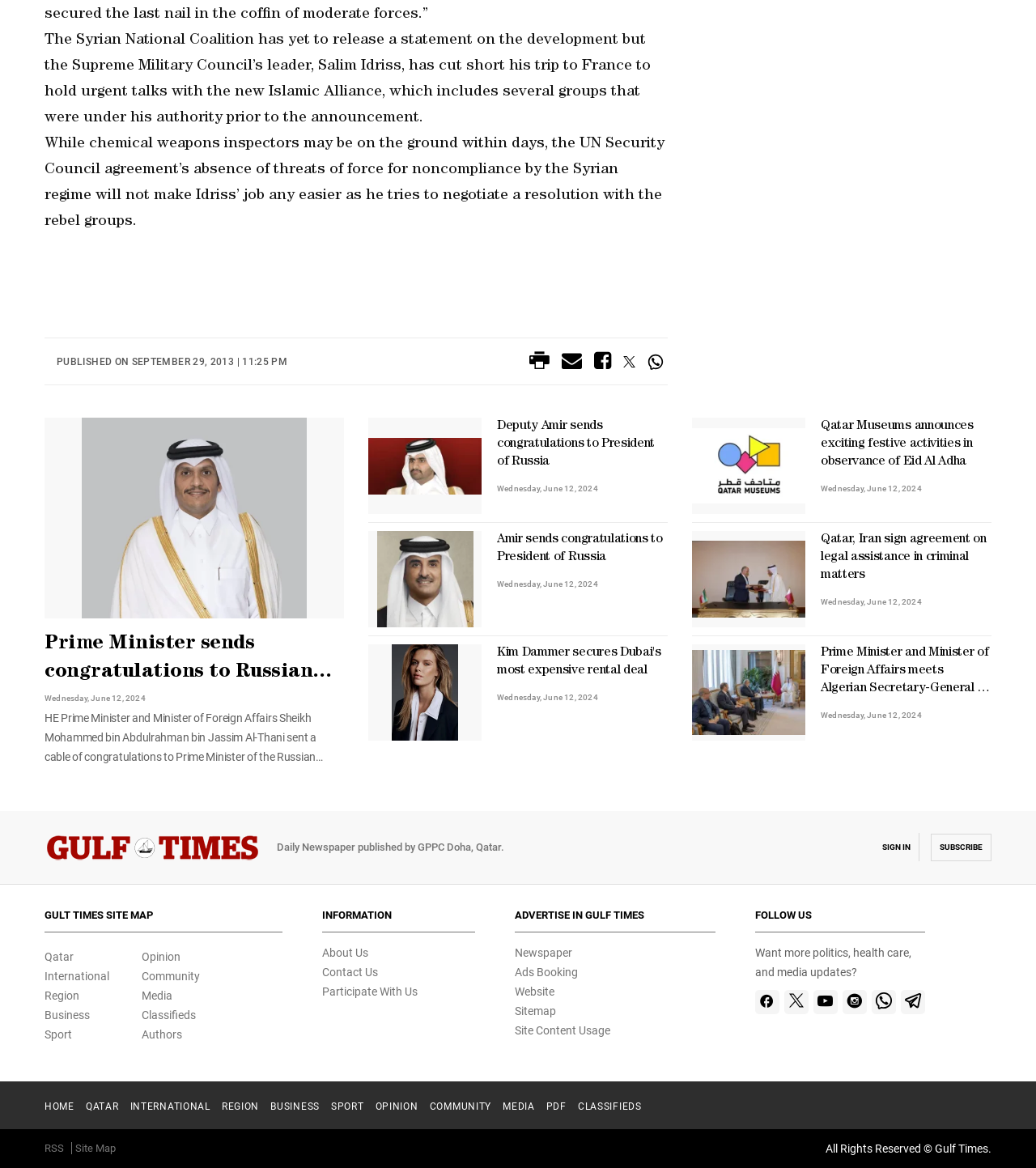Please reply to the following question with a single word or a short phrase:
What is the name of the newspaper?

Gulf Times